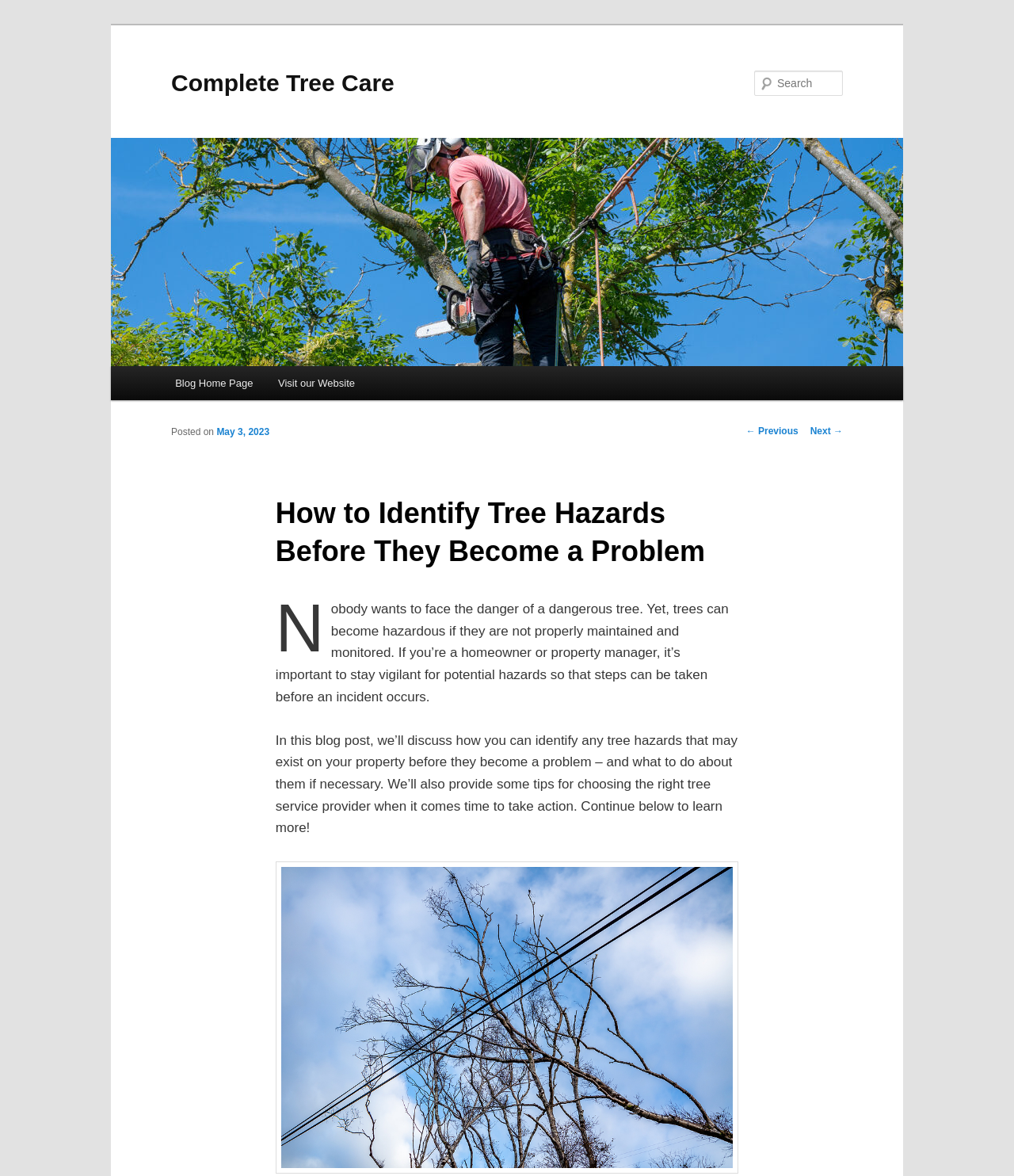Pinpoint the bounding box coordinates of the clickable element needed to complete the instruction: "Go to the previous page". The coordinates should be provided as four float numbers between 0 and 1: [left, top, right, bottom].

[0.736, 0.362, 0.787, 0.371]